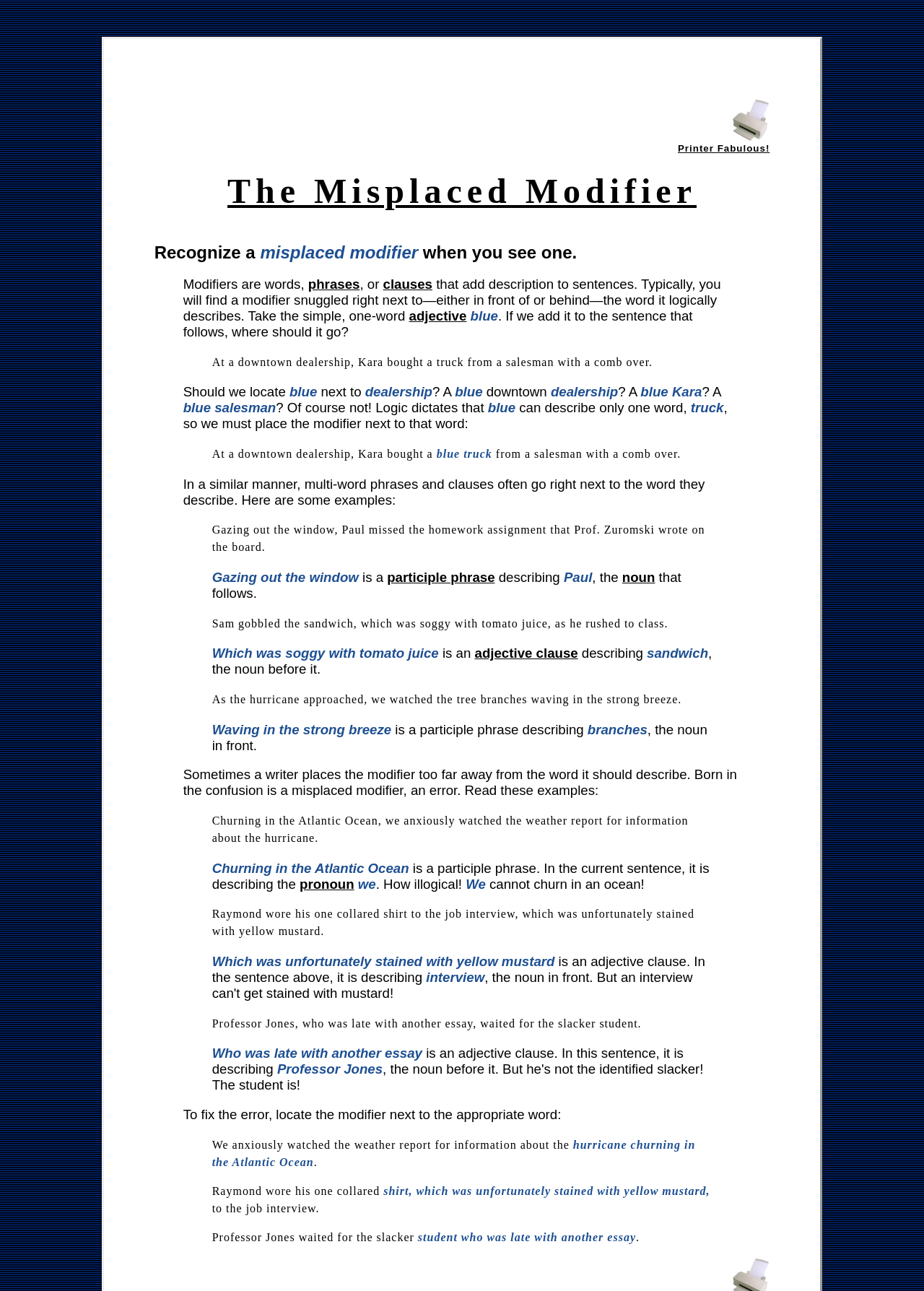Identify the bounding box coordinates for the element you need to click to achieve the following task: "Explore the 'adjective' link". Provide the bounding box coordinates as four float numbers between 0 and 1, in the form [left, top, right, bottom].

[0.443, 0.239, 0.505, 0.251]